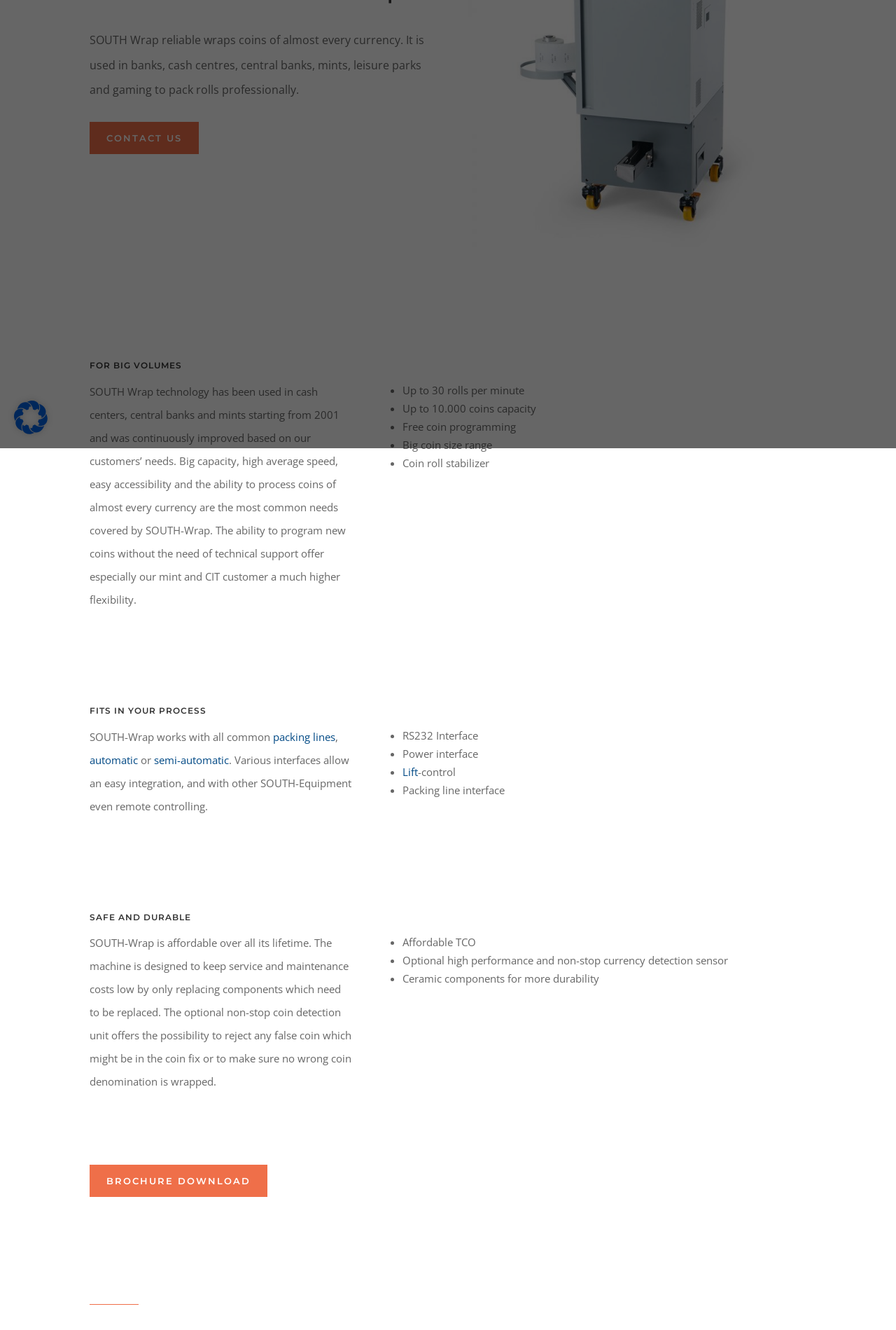Bounding box coordinates should be in the format (top-left x, top-left y, bottom-right x, bottom-right y) and all values should be floating point numbers between 0 and 1. Determine the bounding box coordinate for the UI element described as: Lift

[0.449, 0.575, 0.466, 0.586]